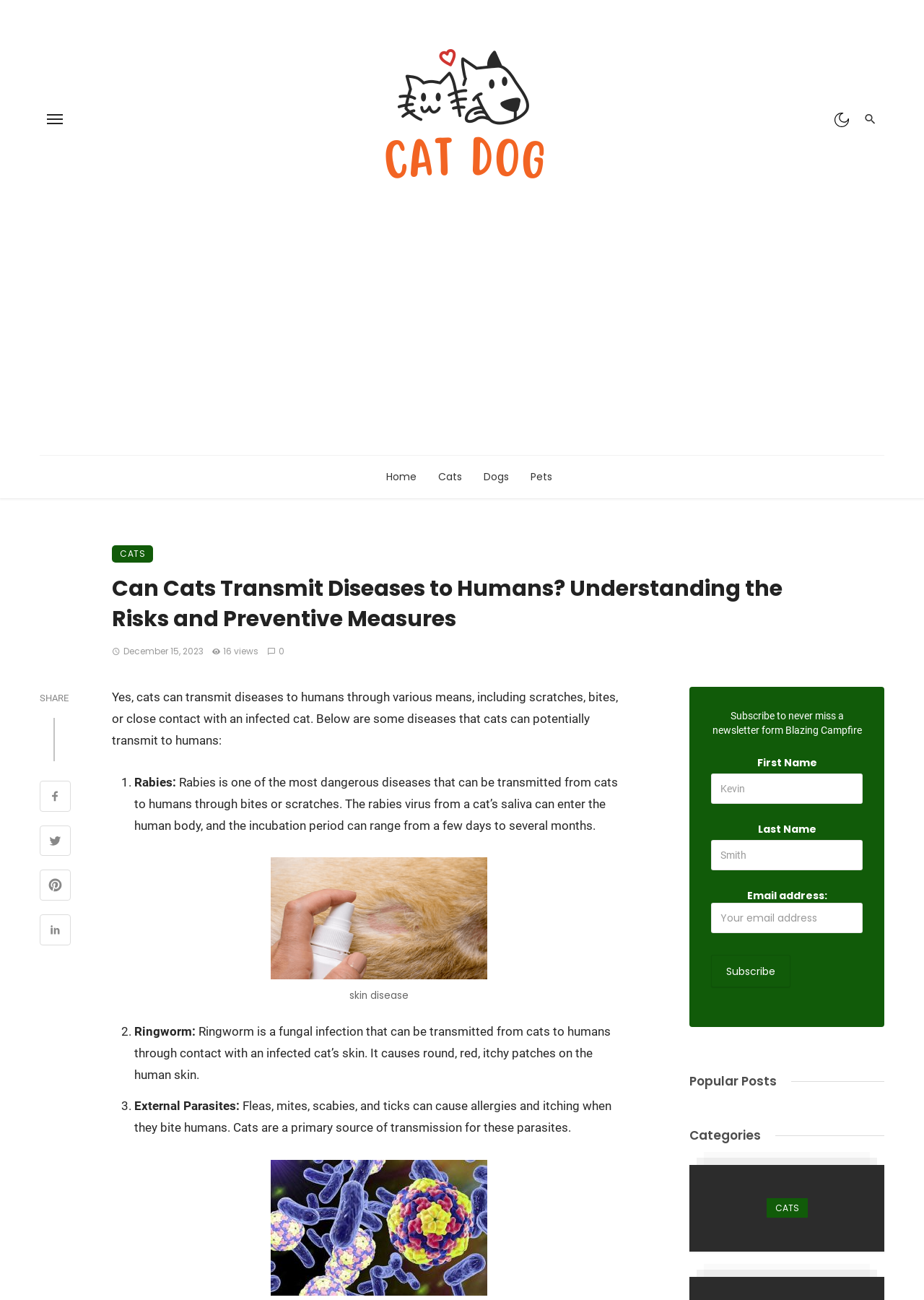Could you highlight the region that needs to be clicked to execute the instruction: "Click the logo"?

[0.277, 0.022, 0.723, 0.161]